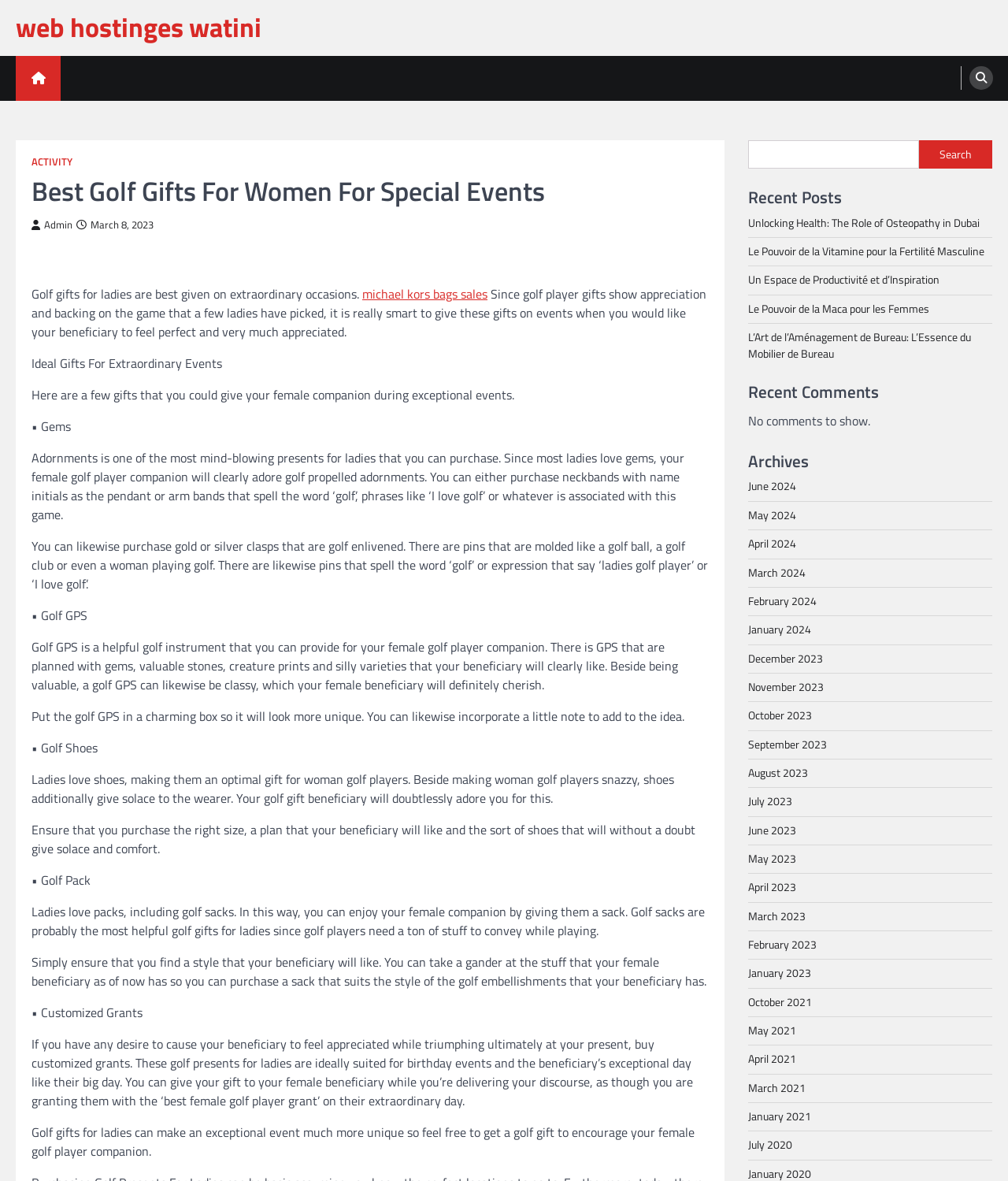Show the bounding box coordinates of the region that should be clicked to follow the instruction: "Click the 'Login' button."

None